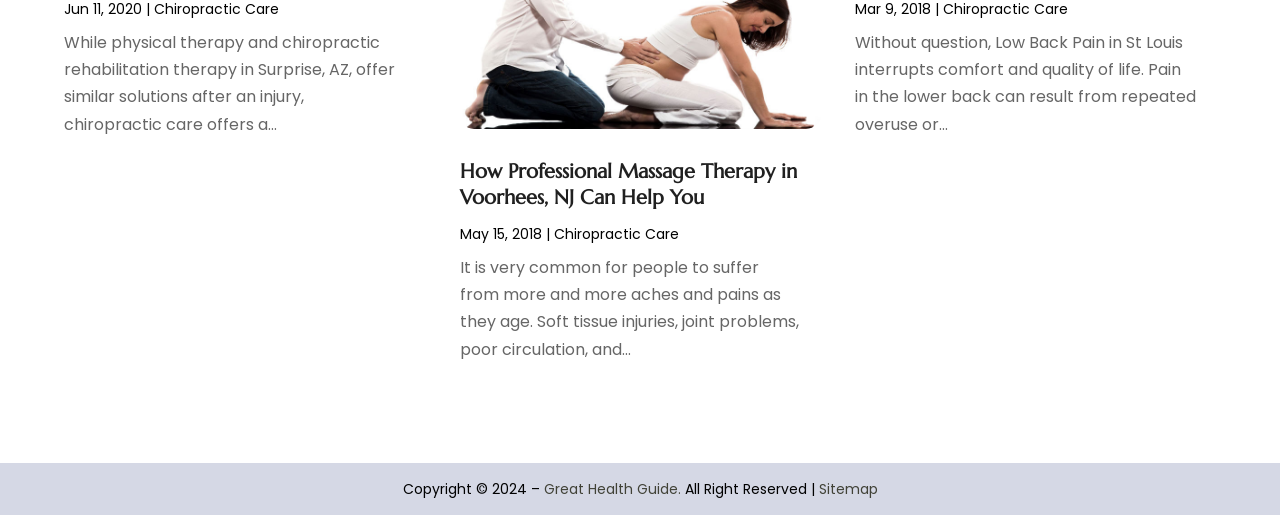Identify the bounding box coordinates for the UI element described as: "Sitemap".

[0.639, 0.93, 0.686, 0.969]